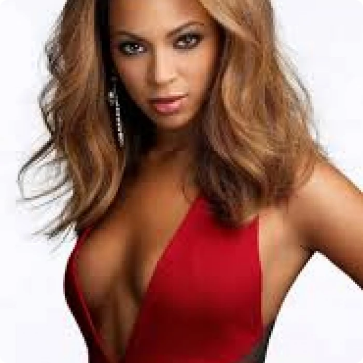Give a detailed account of everything present in the image.

The image features a captivating portrait of a female artist known for her powerful vocals and dynamic stage presence. She is donned in an eye-catching red dress that boasts a plunging neckline, which accentuates her silhouette. Her long hair is styled in loose waves, framing her face beautifully. The backdrop is a clean, neutral tone, enhancing her striking features and creating a polished look. This image is associated with the title "Beyonce – Crazy In Love," highlighting her iconic status in the music industry and underscoring her influence as an artist.